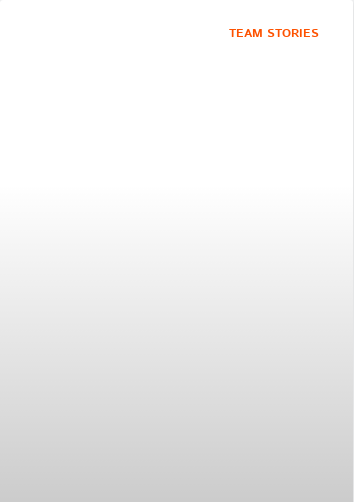What is the possible story title accompanying this image?
Kindly offer a comprehensive and detailed response to the question.

The possible story title accompanying this image is 'How Josh 'Swung' into a Career in IT' as it is mentioned in the context surrounding the image, suggesting that it details Josh's transition into the IT field.